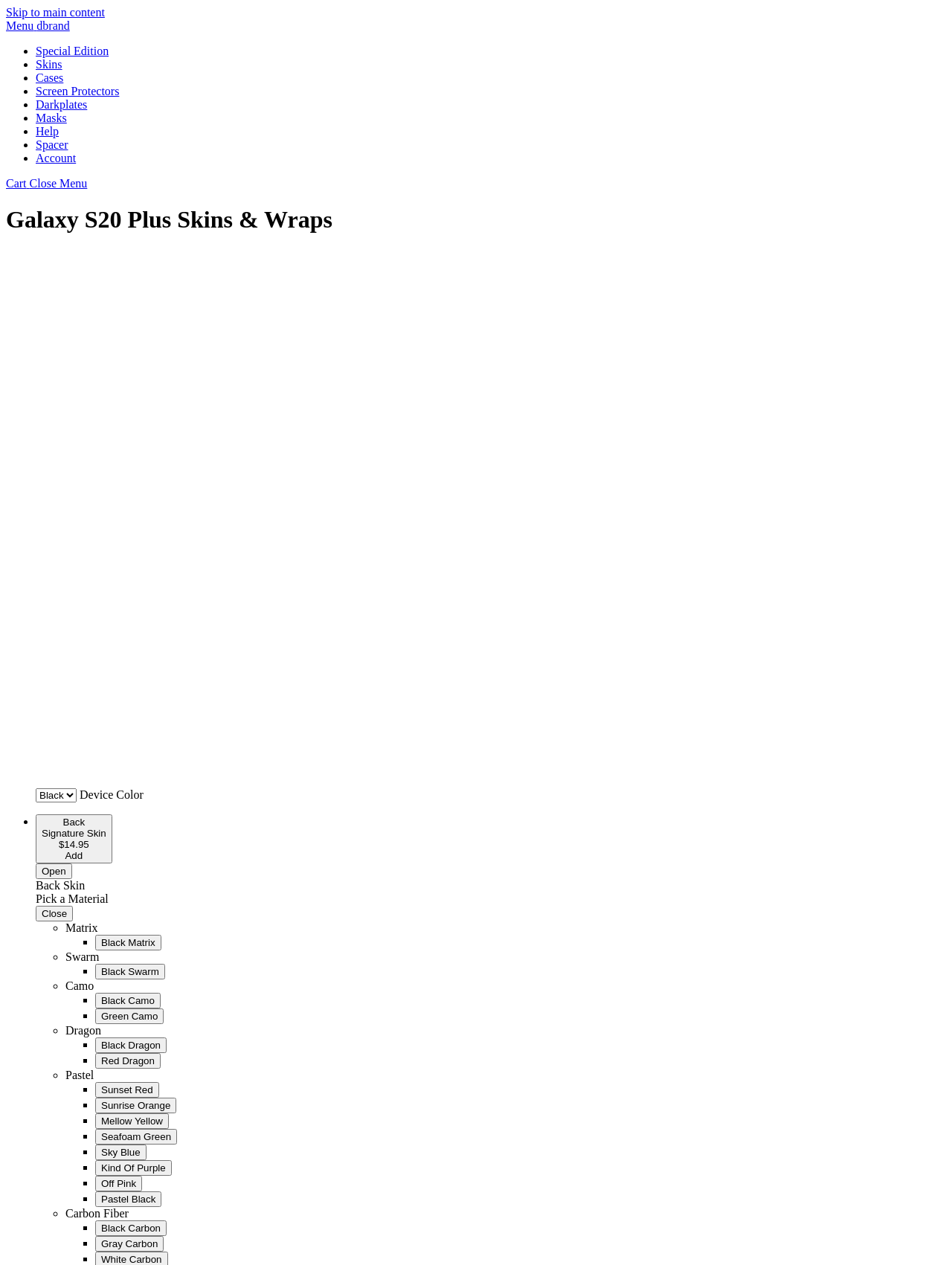Find and provide the bounding box coordinates for the UI element described here: "Open". The coordinates should be given as four float numbers between 0 and 1: [left, top, right, bottom].

[0.038, 0.682, 0.075, 0.695]